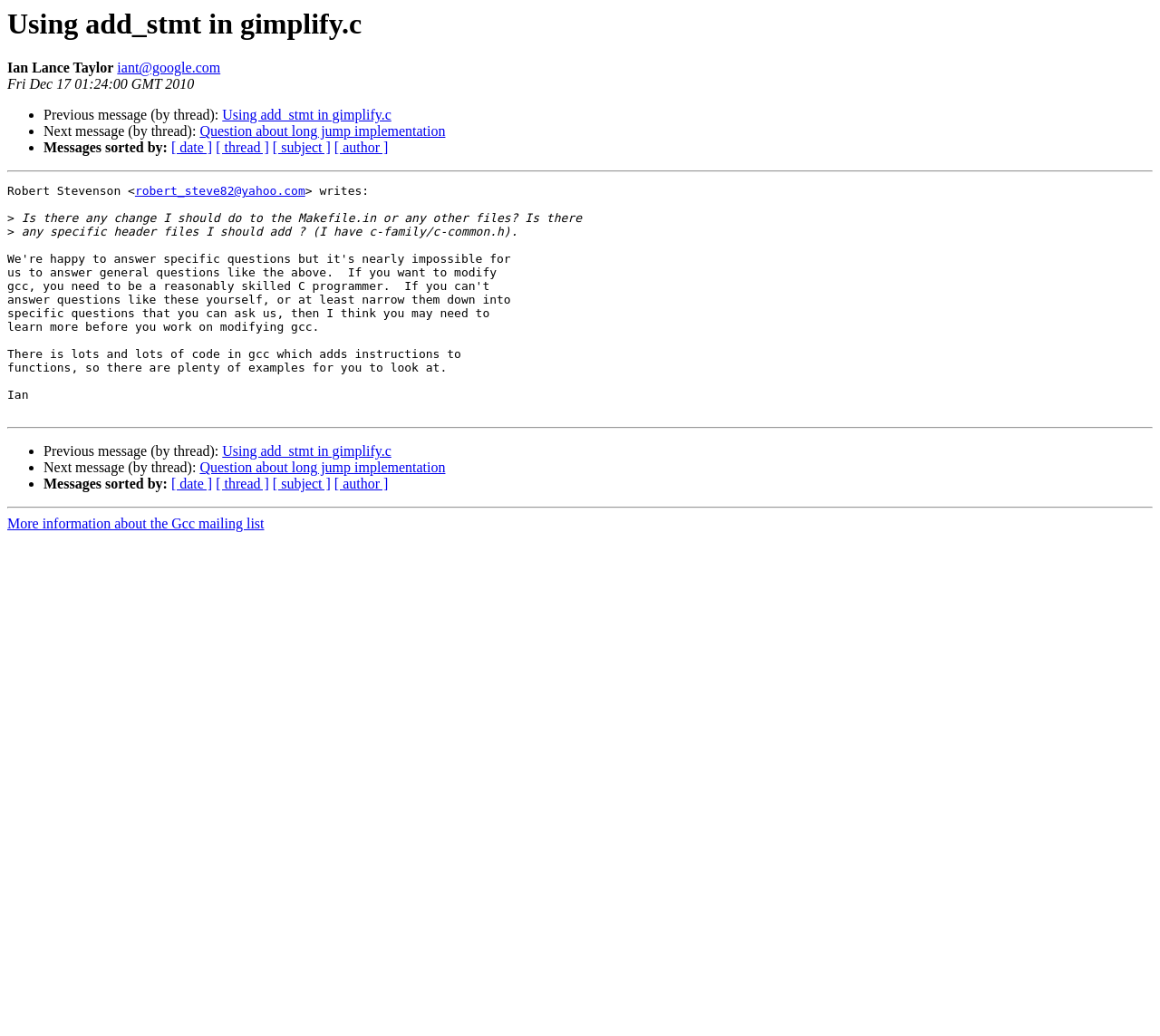Pinpoint the bounding box coordinates of the element you need to click to execute the following instruction: "View previous message". The bounding box should be represented by four float numbers between 0 and 1, in the format [left, top, right, bottom].

[0.192, 0.104, 0.337, 0.118]